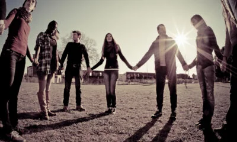Compose an extensive description of the image.

The image captures a diverse group of individuals standing together in an open field, forming a circle as they hold hands. The scene is set against a beautiful backdrop with the sun glowing brightly in the sky, casting long shadows on the ground. This moment exudes a sense of unity and connection among the participants, who appear to be engaged in a shared experience, possibly a group activity or a ritual. The individuals are dressed in a mix of casual attire, suggesting a relaxed atmosphere, and the surrounding environment adds to the uplifting ambiance of the gathering. This image relates to themes of community, togetherness, and positive social impact, reflecting the notion of collaboration and collective spirit.